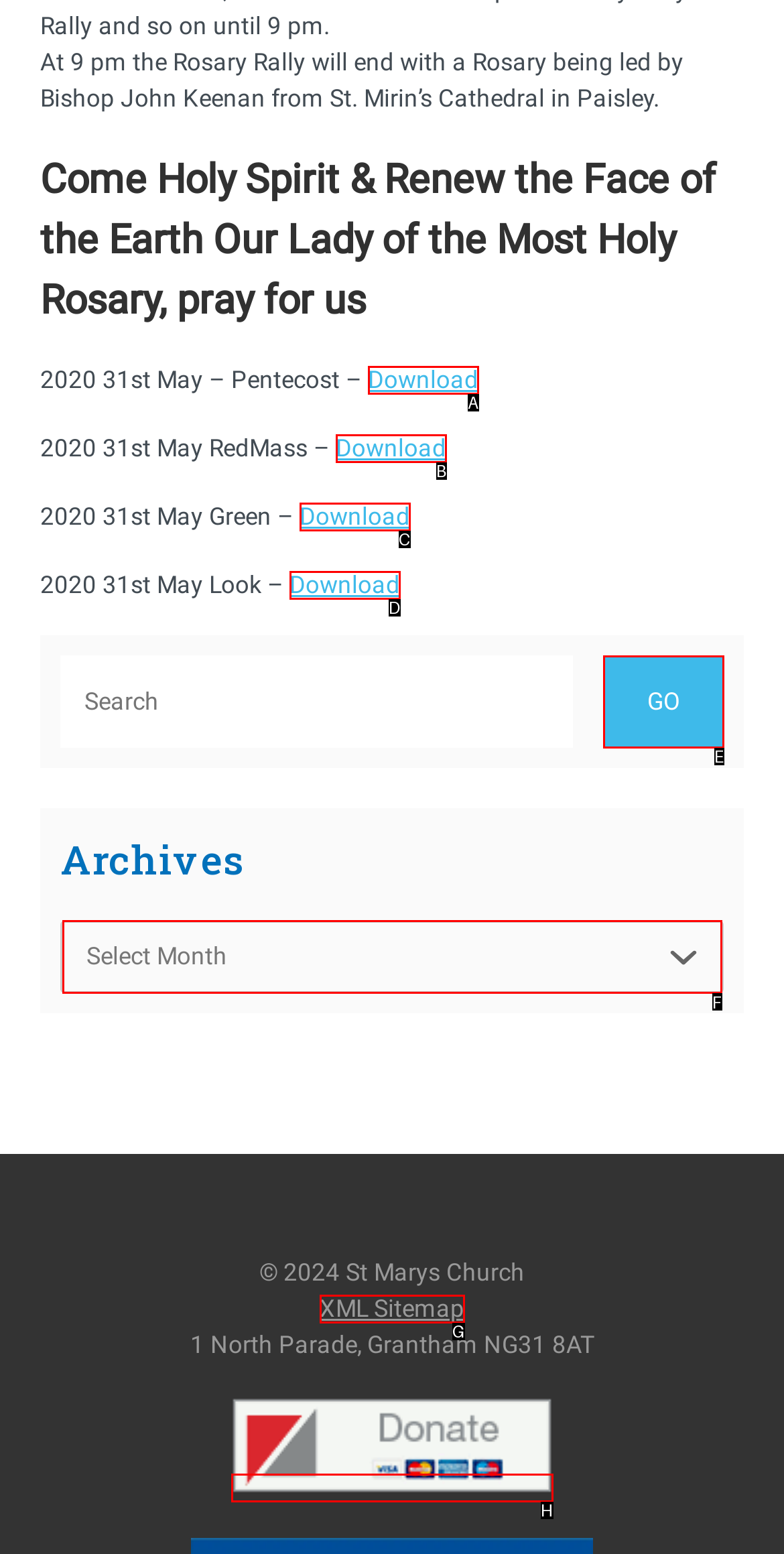Identify the HTML element that corresponds to the description: Download Provide the letter of the matching option directly from the choices.

B